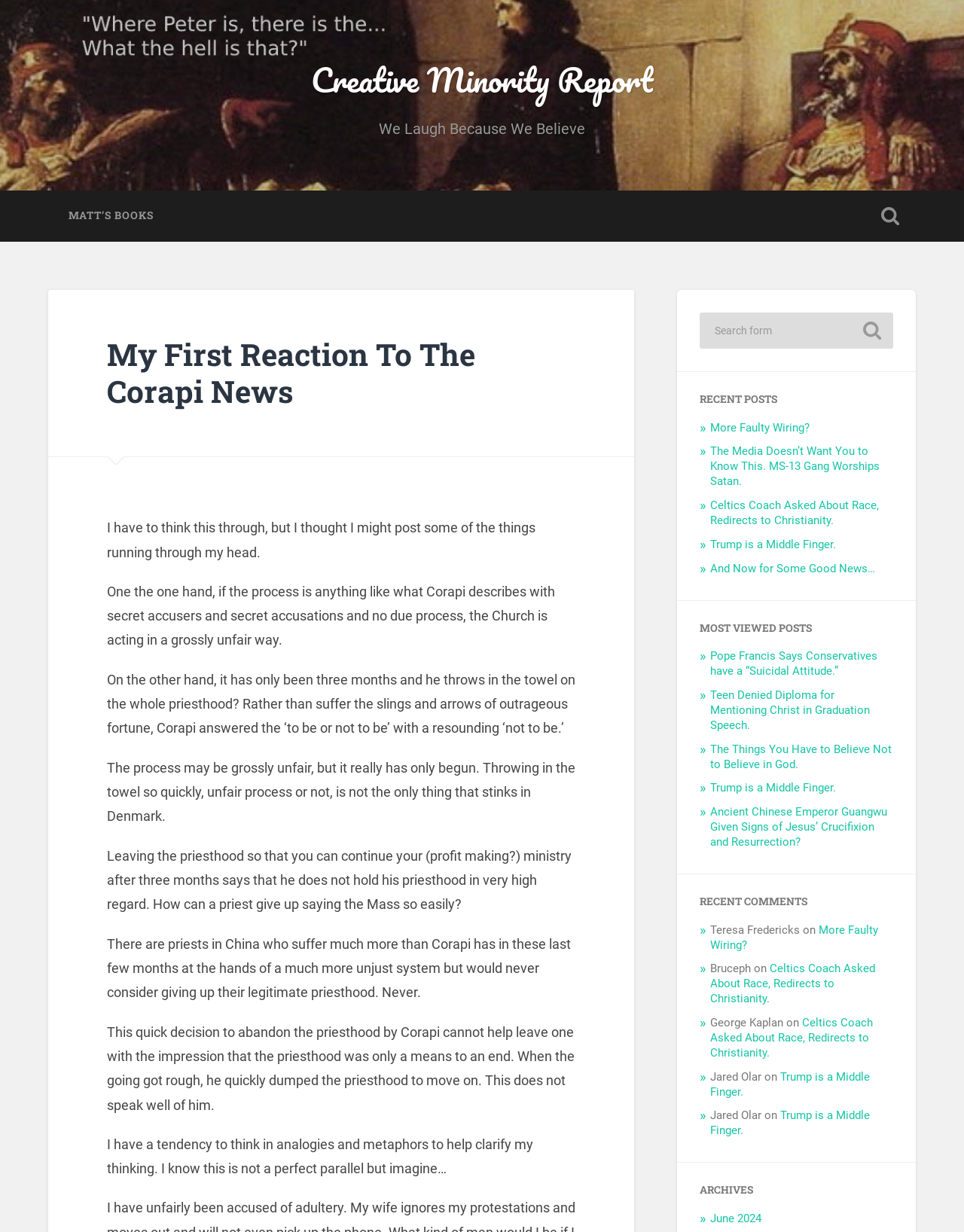Your task is to find and give the main heading text of the webpage.

My First Reaction To The Corapi News